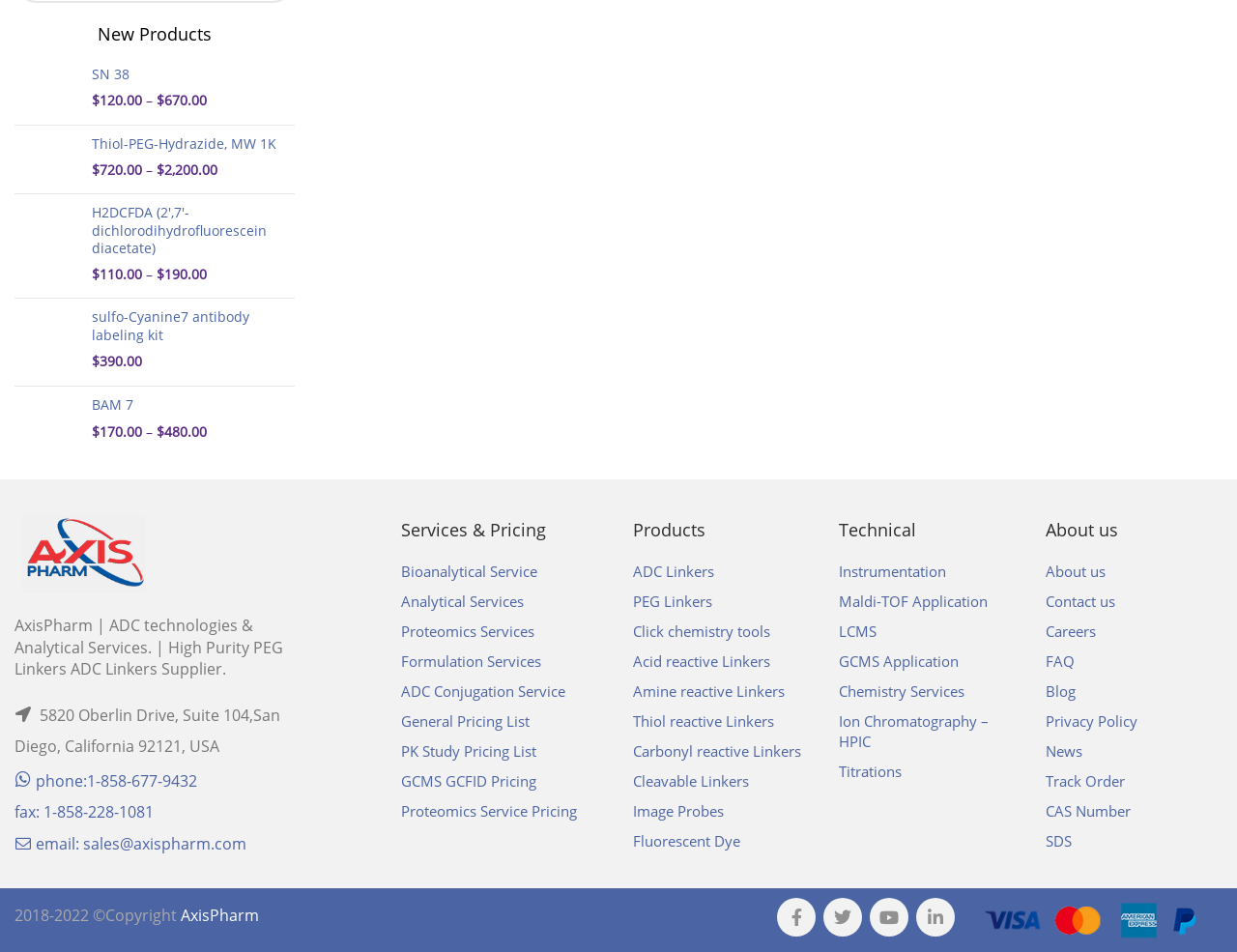What is the name of the company?
Refer to the image and give a detailed answer to the query.

The company name is obtained from the image and text elements in the footer section of the webpage, which displays the company's logo and name as 'AxisPharm | ADC technologies & Analytical Services. | High Purity PEG Linkers ADC Linkers Supplier.'